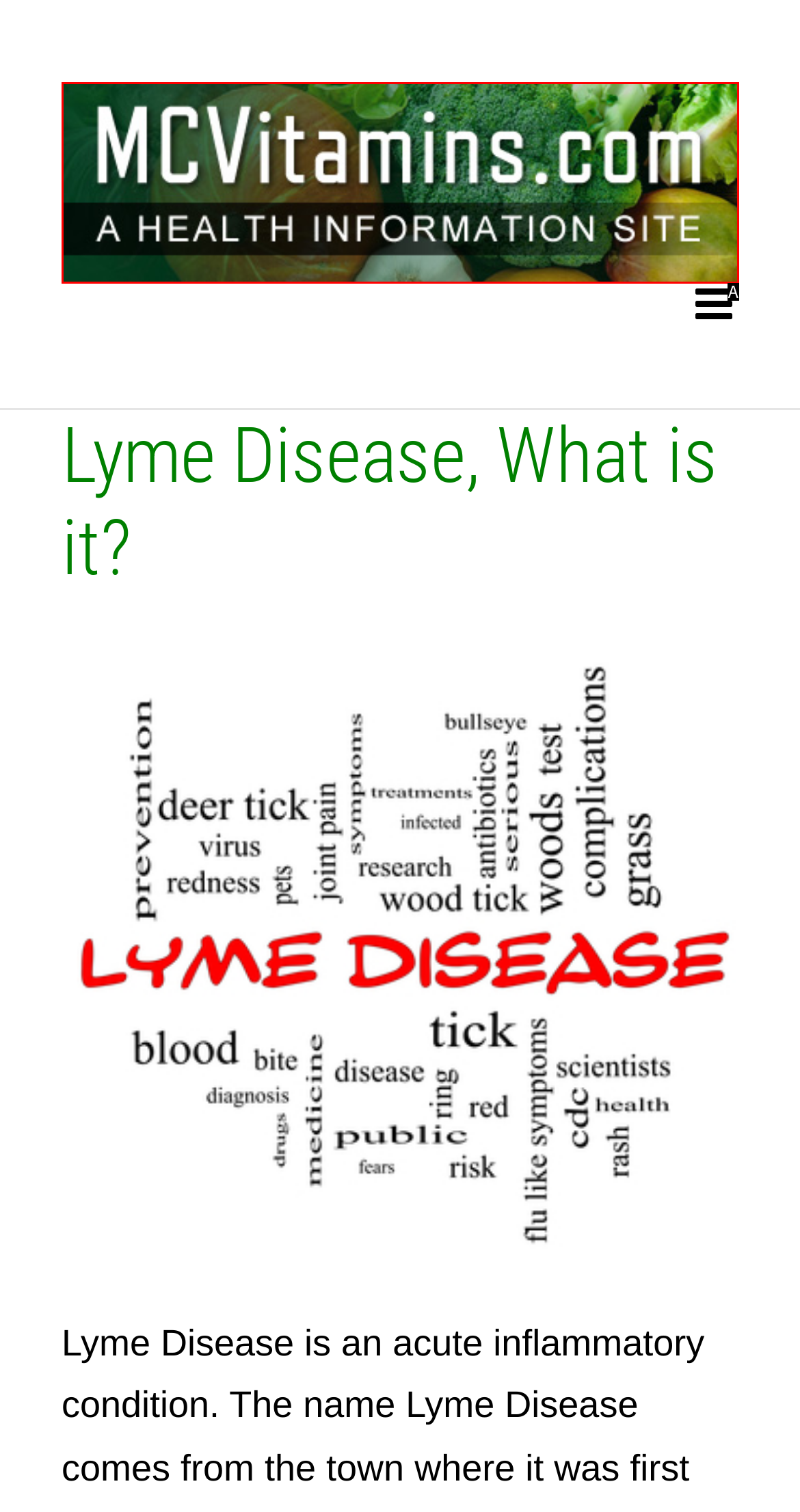Find the option that matches this description: alt="MCVitamins Logo"
Provide the corresponding letter directly.

A